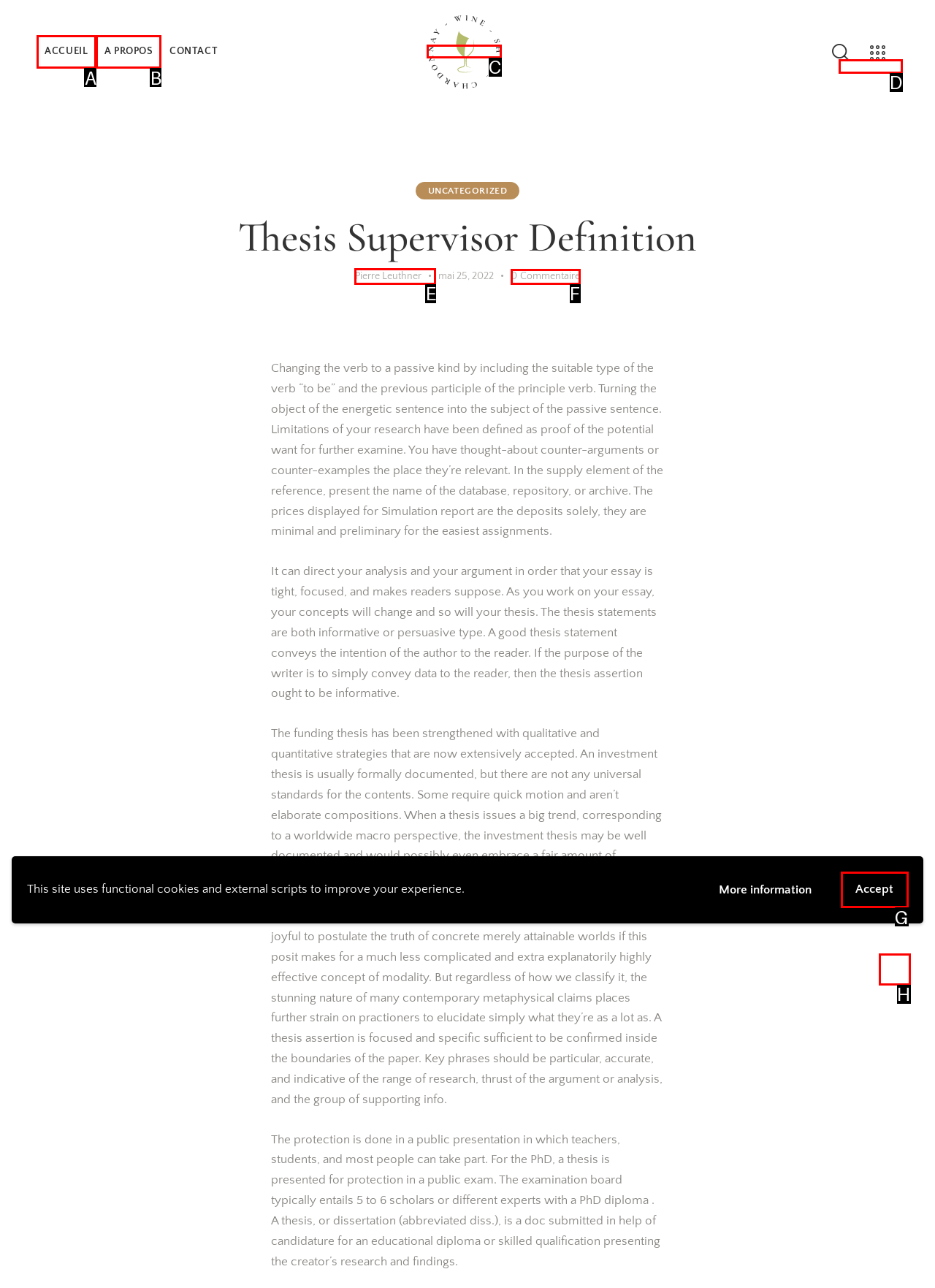Select the option I need to click to accomplish this task: Click the 'Les saveurs de Mohanne' link
Provide the letter of the selected choice from the given options.

C